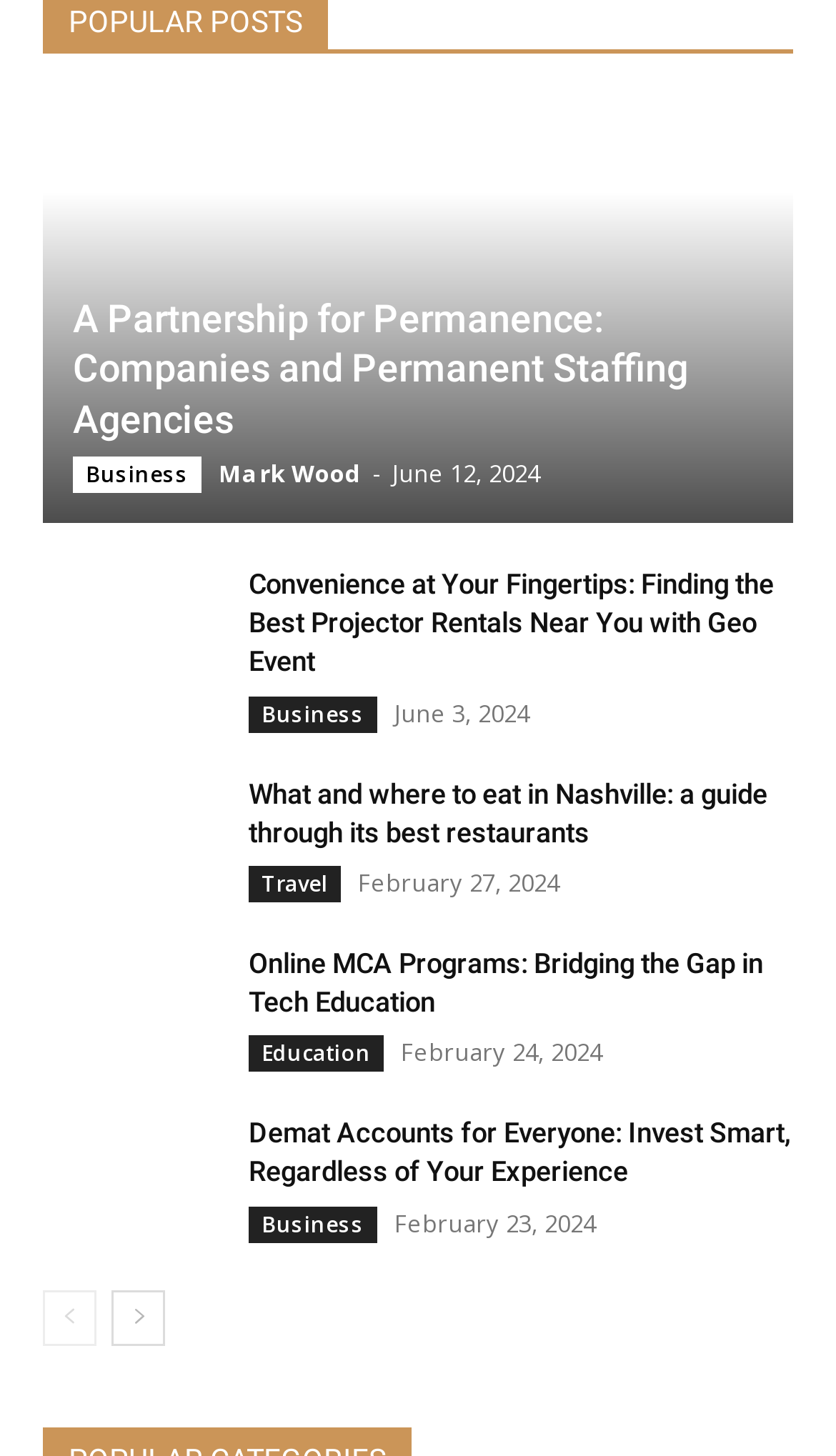What is the author of the article 'A Partnership for Permanence: Companies and Permanent Staffing Agencies'?
Please give a well-detailed answer to the question.

I looked at the link 'A Partnership for Permanence: Companies and Permanent Staffing Agencies' and found the corresponding author link 'Mark Wood' below it. Therefore, the author of this article is Mark Wood.